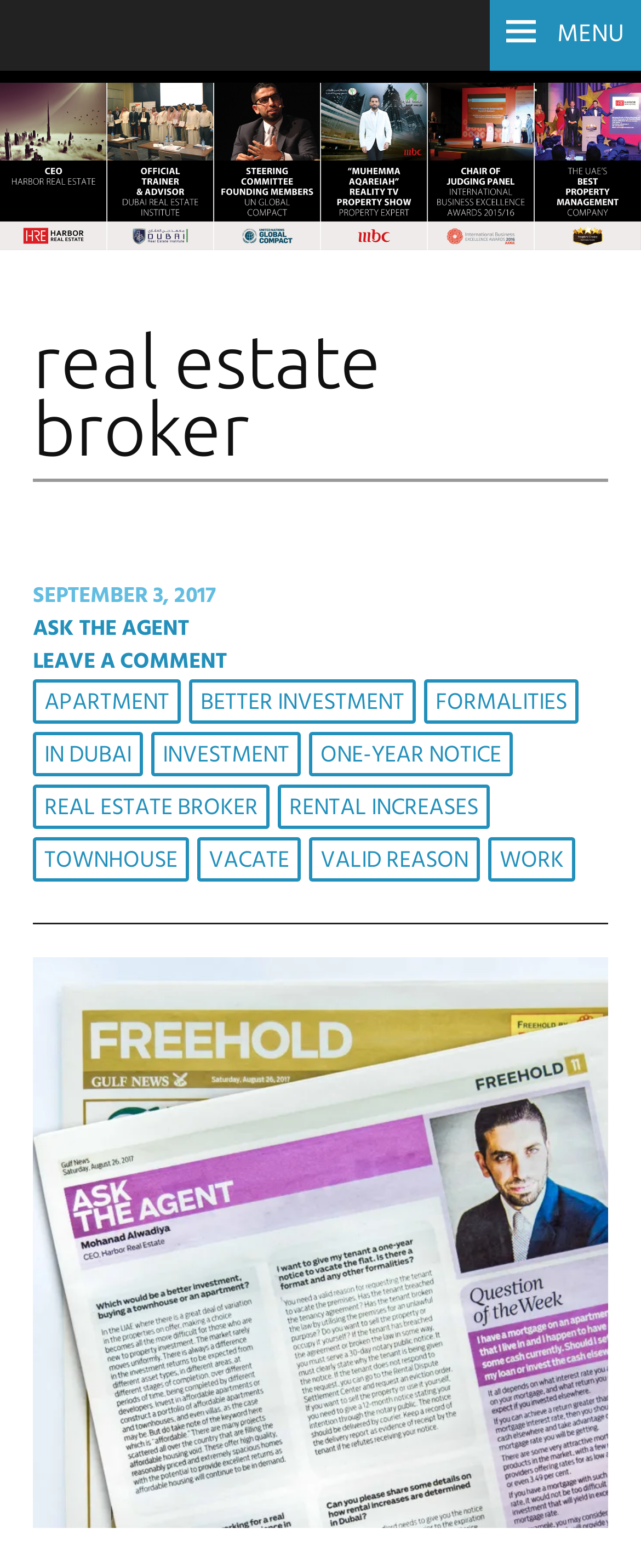Please specify the bounding box coordinates for the clickable region that will help you carry out the instruction: "read real estate broker heading".

[0.051, 0.208, 0.949, 0.307]